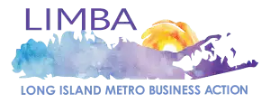What colors are used in the logo design? Look at the image and give a one-word or short phrase answer.

Blue and purple